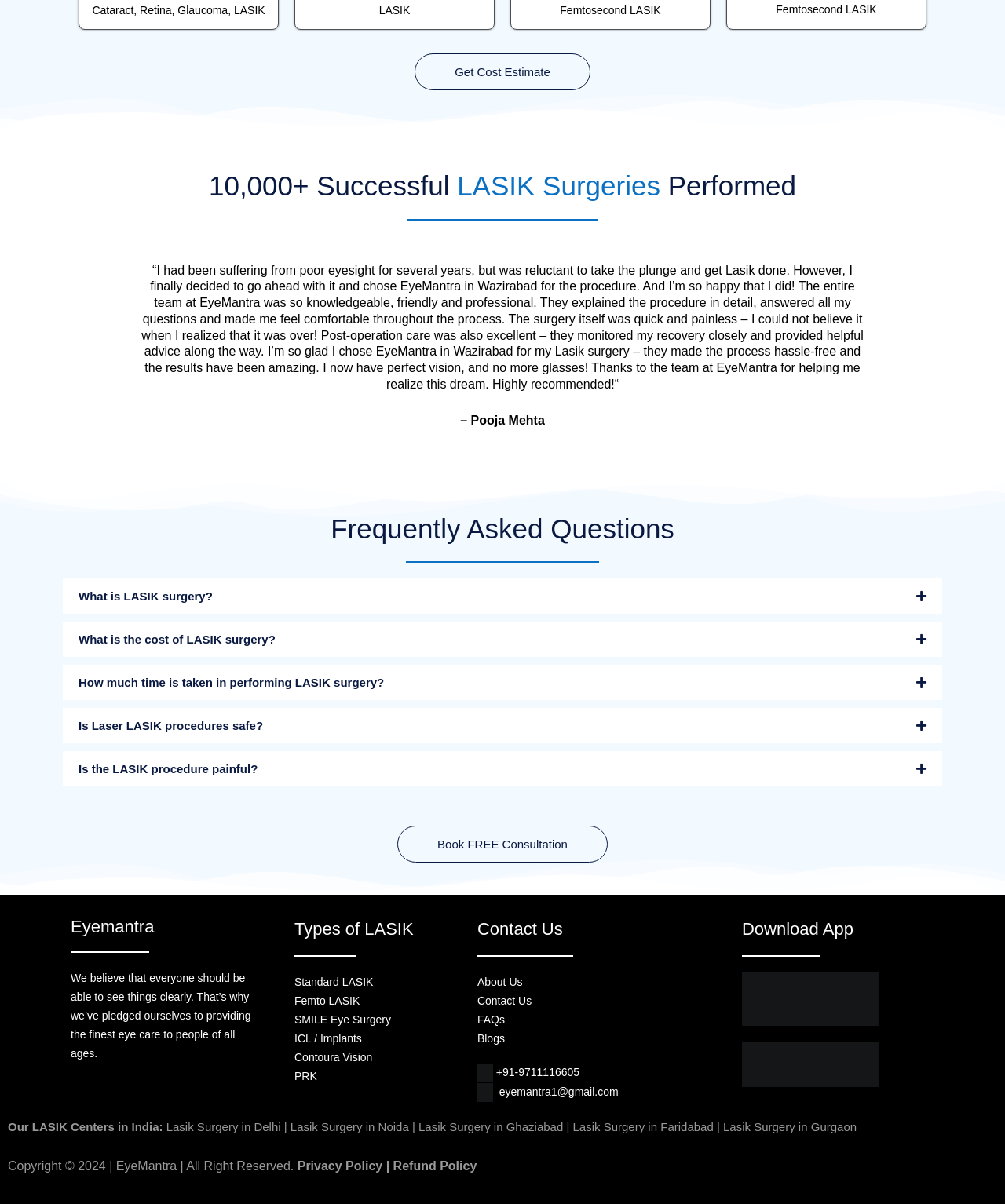Identify the bounding box coordinates of the section to be clicked to complete the task described by the following instruction: "Visit the Eyemantra homepage". The coordinates should be four float numbers between 0 and 1, formatted as [left, top, right, bottom].

[0.07, 0.761, 0.153, 0.778]